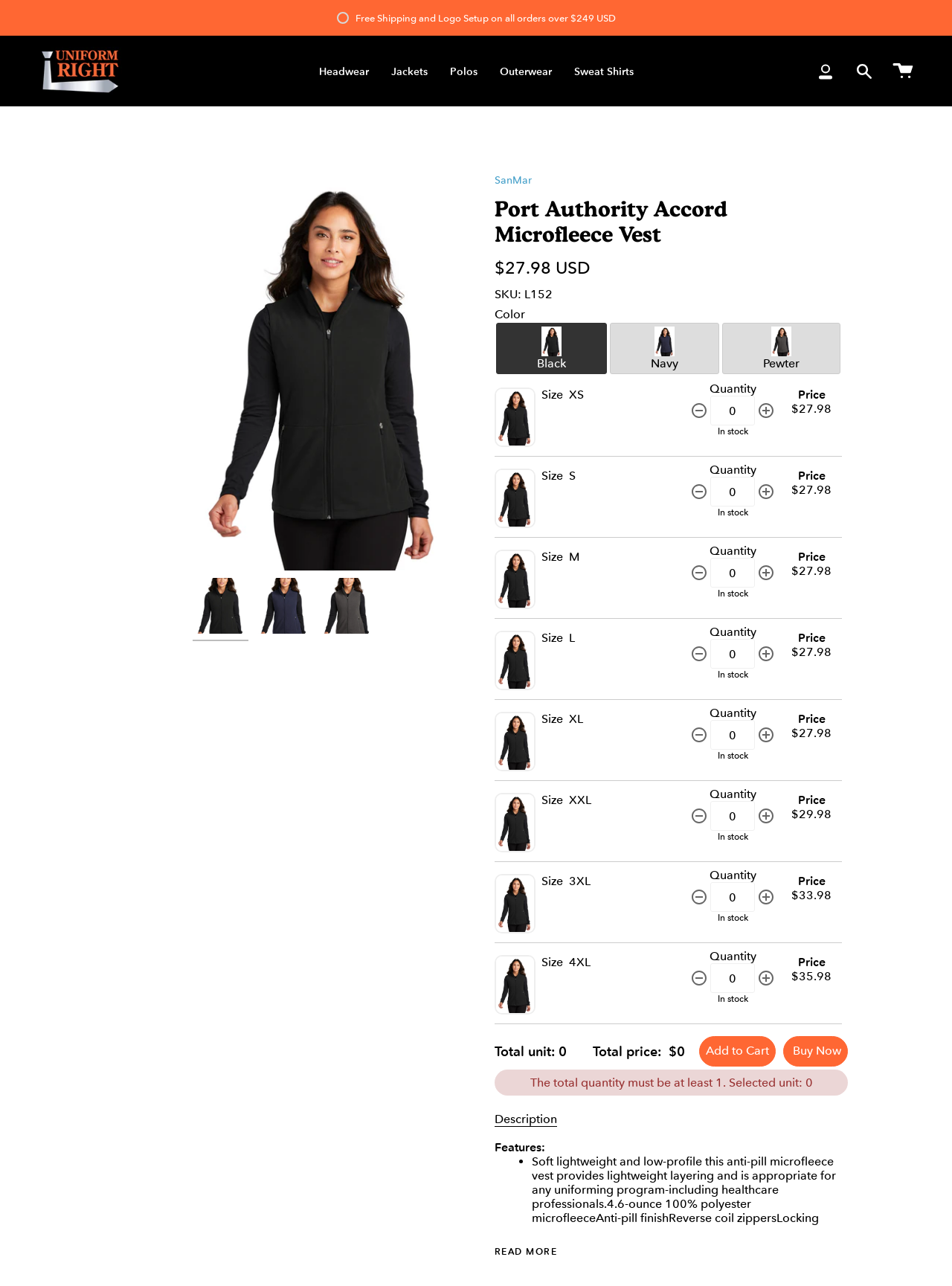What type of product is being sold?
Your answer should be a single word or phrase derived from the screenshot.

Microfleece vest